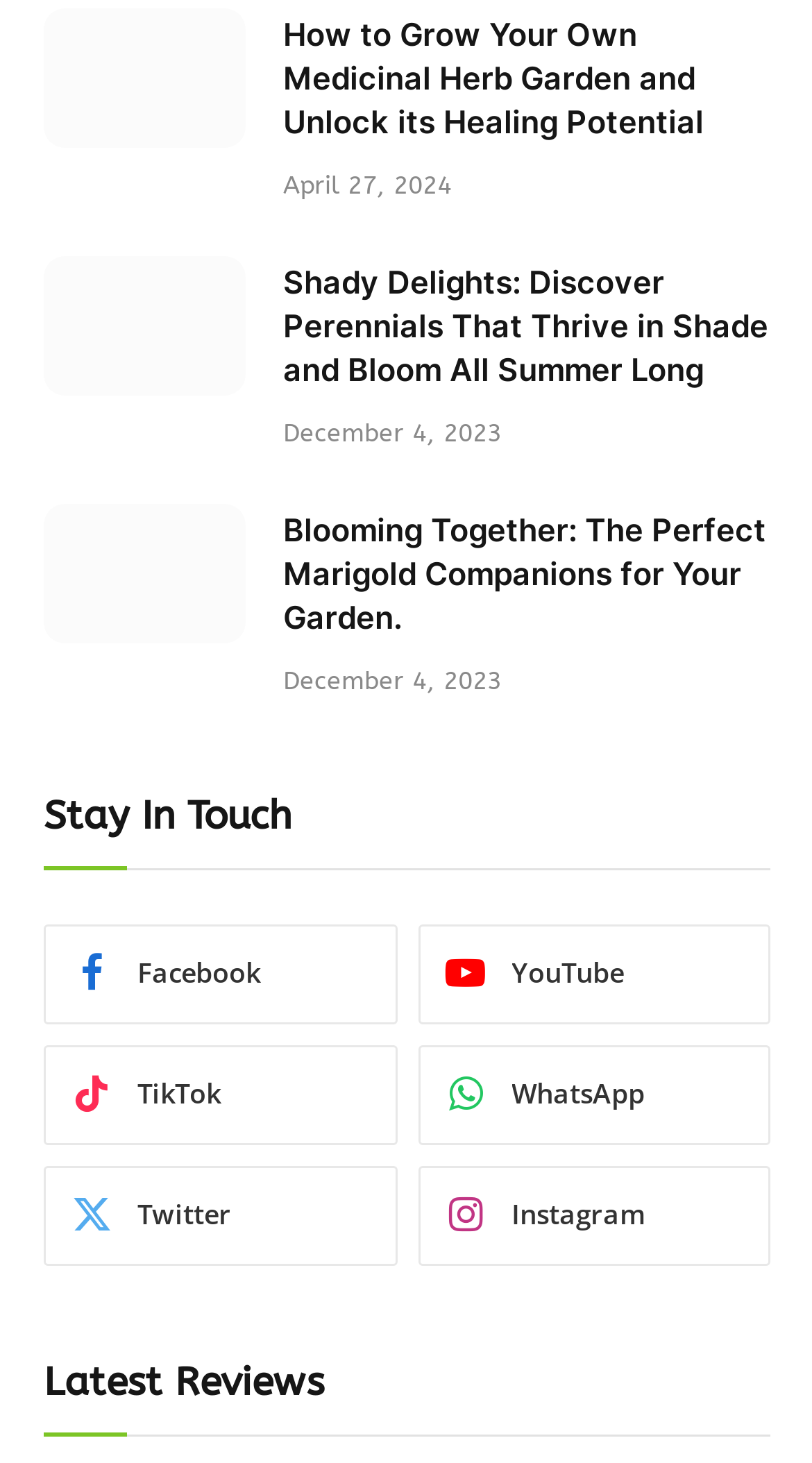Please specify the coordinates of the bounding box for the element that should be clicked to carry out this instruction: "Read the article about shady perennials". The coordinates must be four float numbers between 0 and 1, formatted as [left, top, right, bottom].

[0.054, 0.175, 0.303, 0.271]